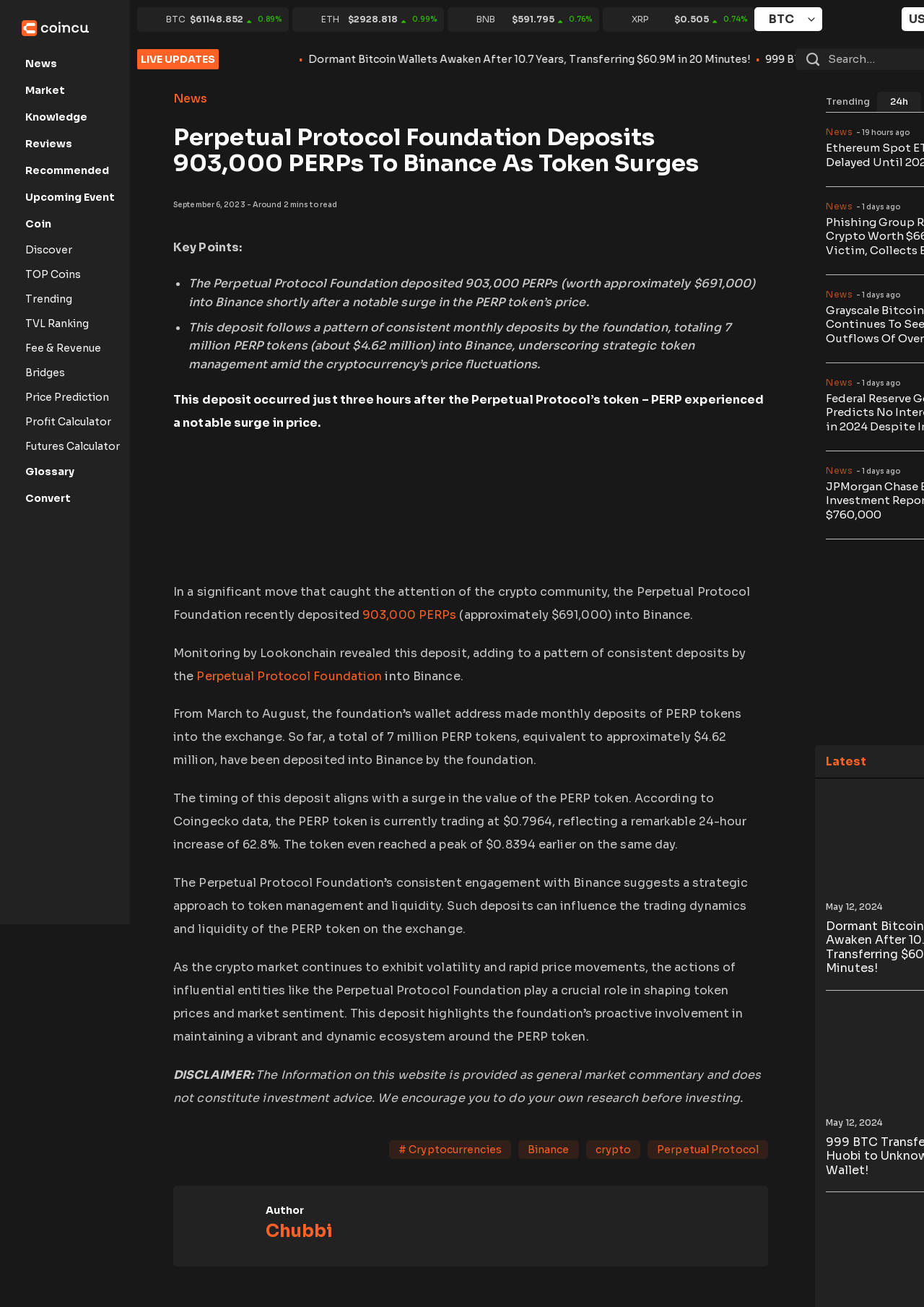Pinpoint the bounding box coordinates of the element that must be clicked to accomplish the following instruction: "Read the article about Perpetual Protocol Foundation Deposits 903,000 PERPs To Binance As Token Surges". The coordinates should be in the format of four float numbers between 0 and 1, i.e., [left, top, right, bottom].

[0.188, 0.095, 0.831, 0.135]